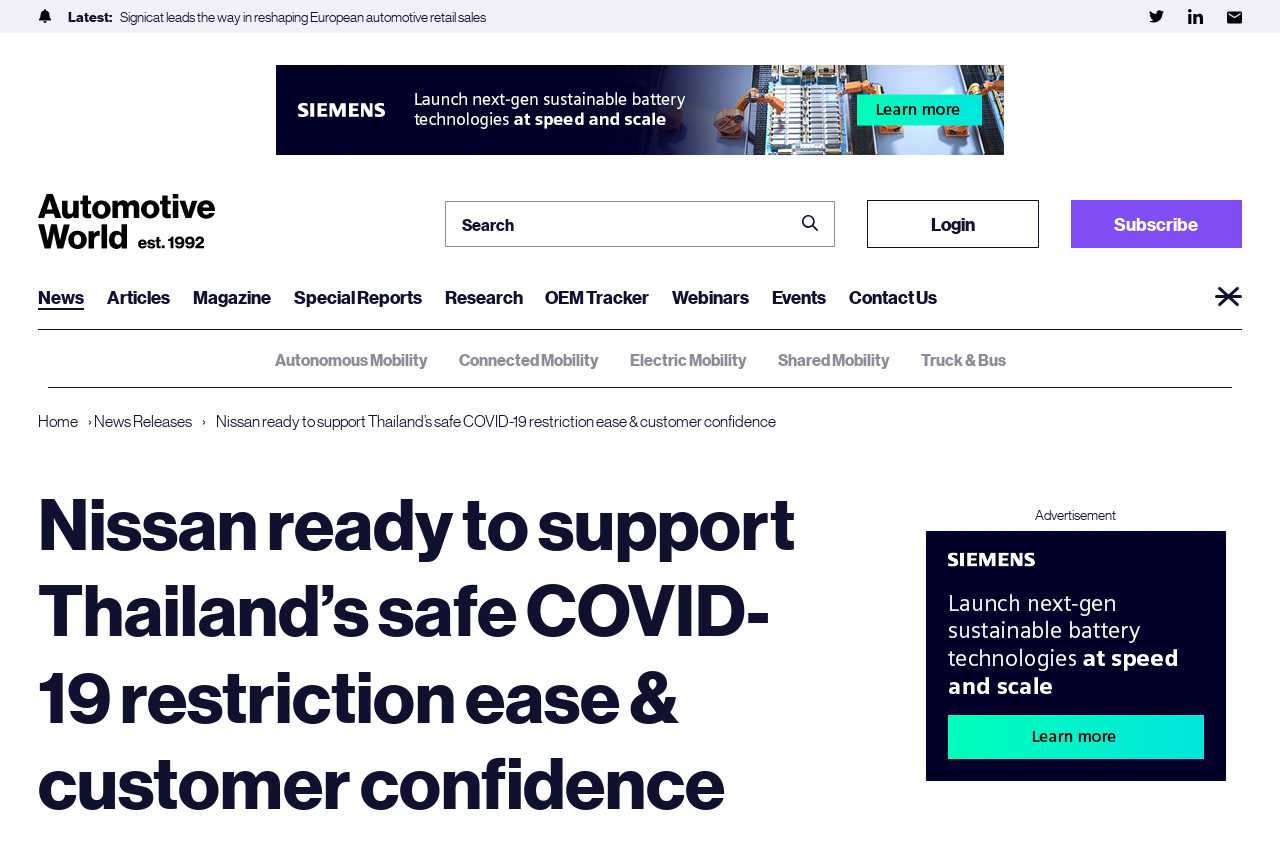Observe the image and answer the following question in detail: What is the search bar located?

The search bar is located at the top middle of the webpage, with bounding box coordinates [0.347, 0.216, 0.653, 0.306], and has a search box and a search button.